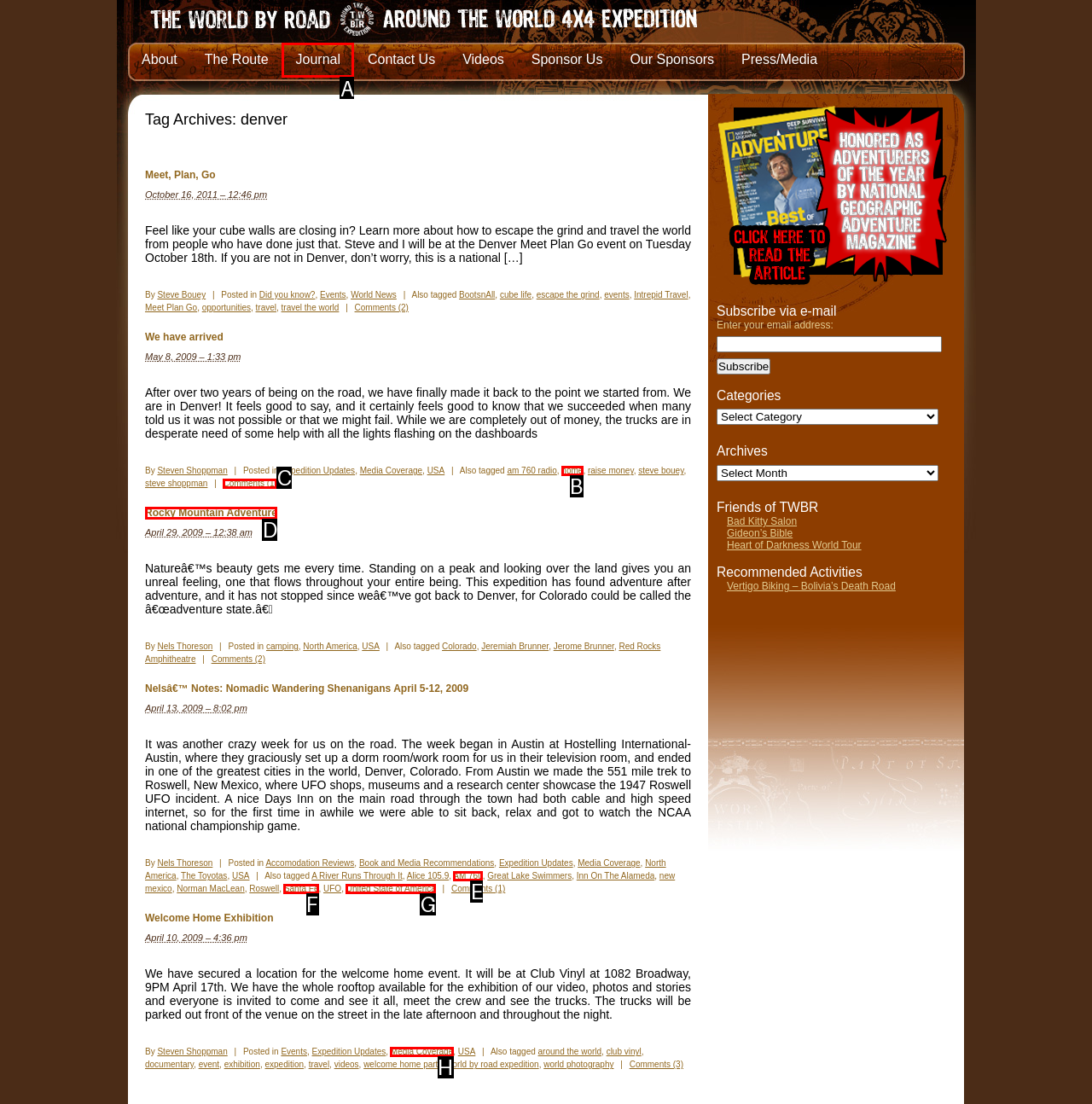Determine the HTML element to be clicked to complete the task: View the 'Journal'. Answer by giving the letter of the selected option.

A